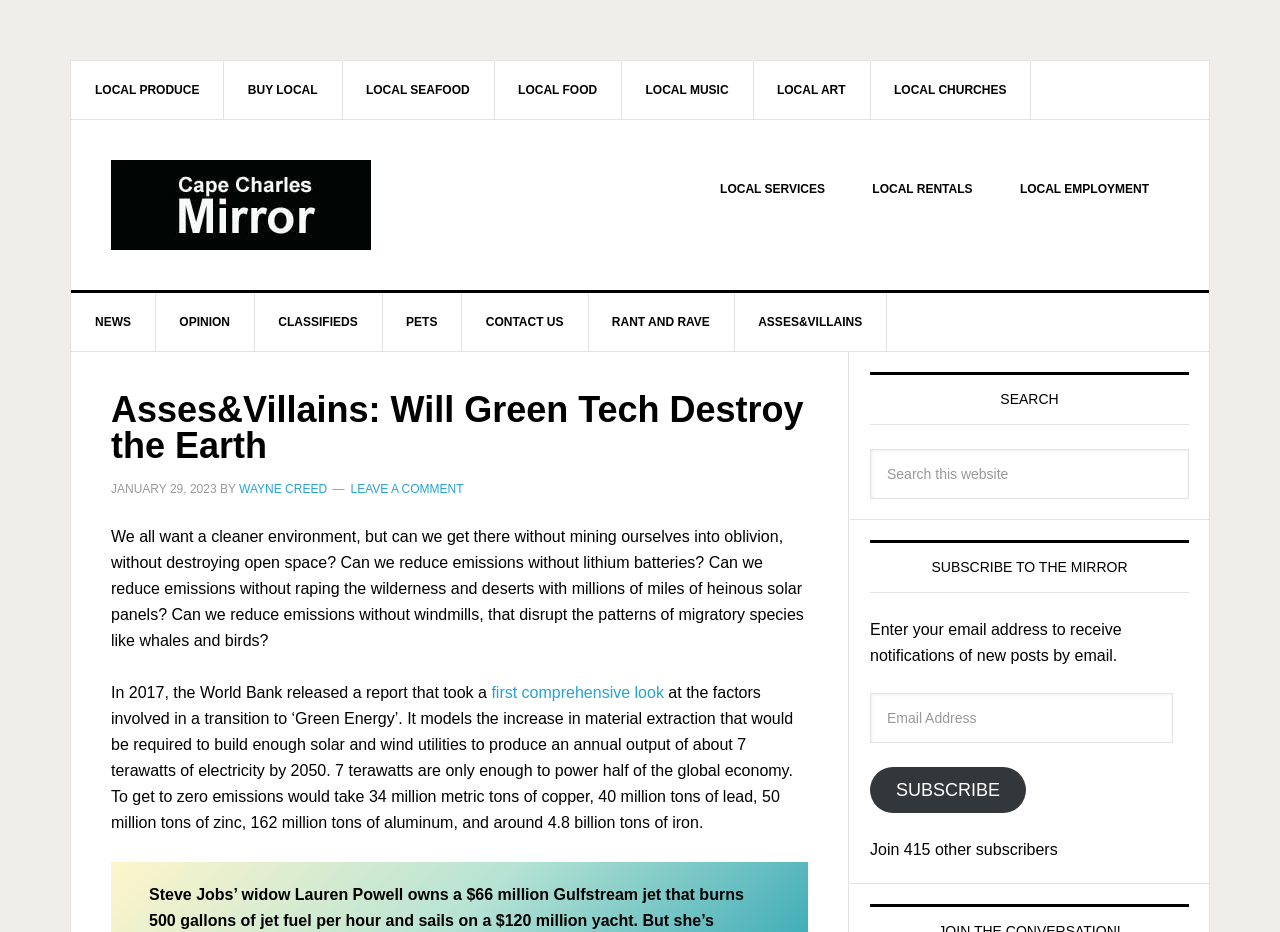Reply to the question with a single word or phrase:
How many subscribers are there to the Mirror?

415